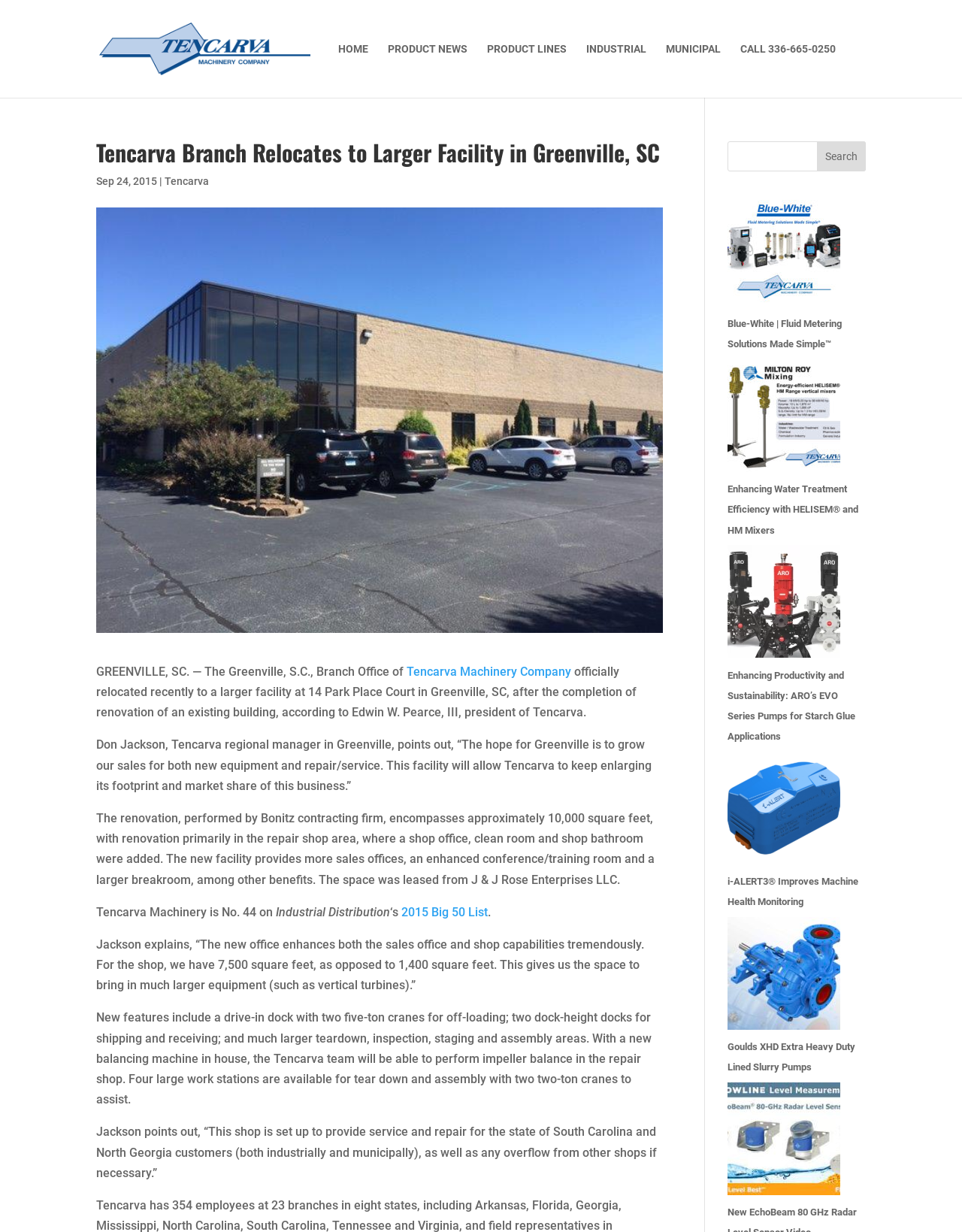Find the bounding box of the element with the following description: "i-ALERT3® Improves Machine Health Monitoring". The coordinates must be four float numbers between 0 and 1, formatted as [left, top, right, bottom].

[0.756, 0.711, 0.892, 0.737]